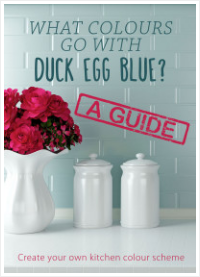Illustrate the scene in the image with a detailed description.

The image features a stylish kitchen guide titled "What Colours Go With Duck Egg Blue?" prominently displayed in bold lettering. Set against a sleek, light-blue tiled background, the guide showcases an eye-catching arrangement of vibrant pink roses in a white vase, creating a fresh and inviting atmosphere. Flanking the flowers are two elegant white canisters, adding a touch of sophistication to the scene. The design encourages viewers to explore color combinations, emphasizing the creation of a personalized kitchen color scheme. The bold "A GUIDE" stamp further highlights its informative intent, making it an appealing resource for anyone looking to enhance their kitchen decor.